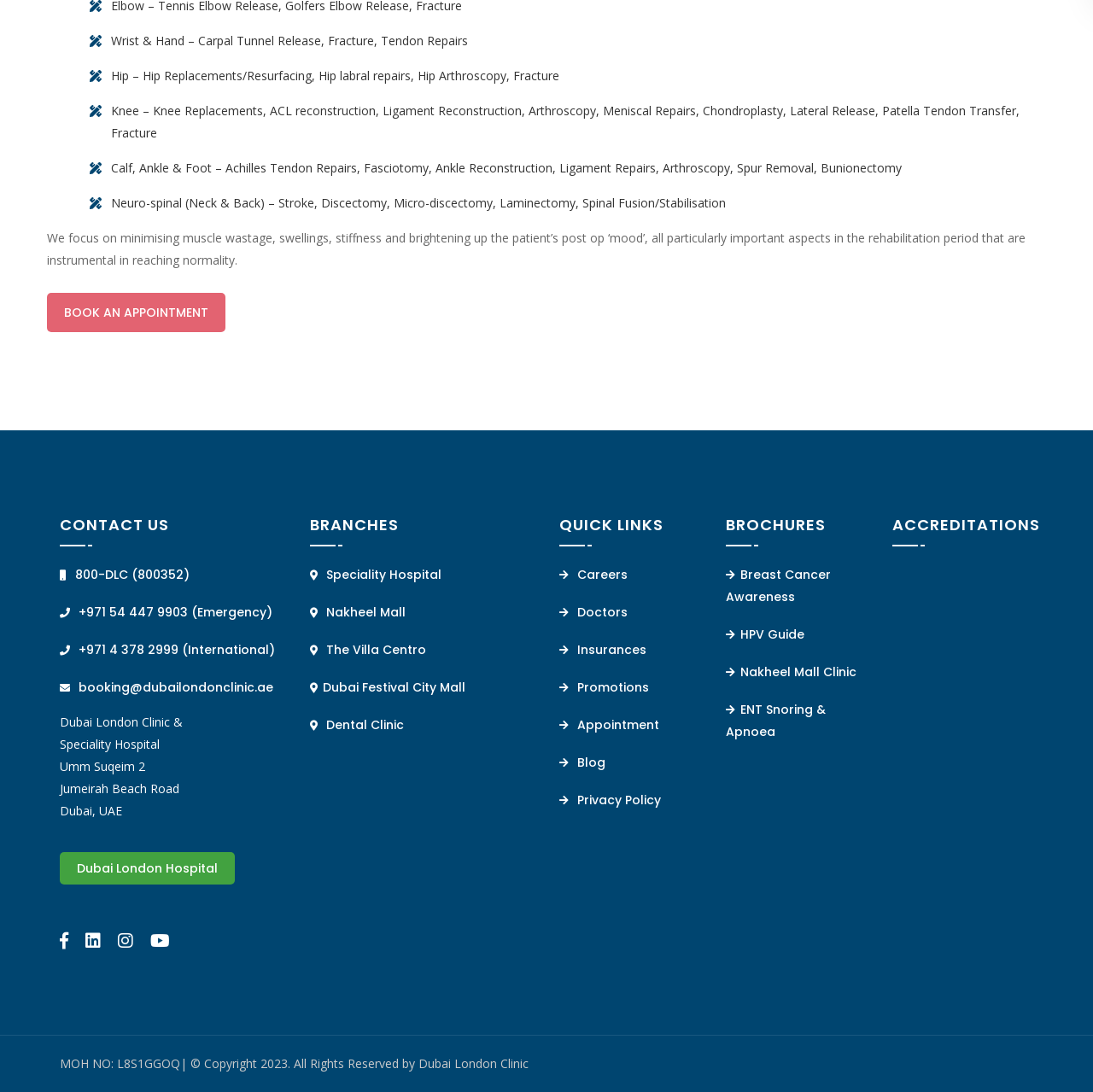Answer the question below in one word or phrase:
What is the name of the hospital?

Dubai London Clinic